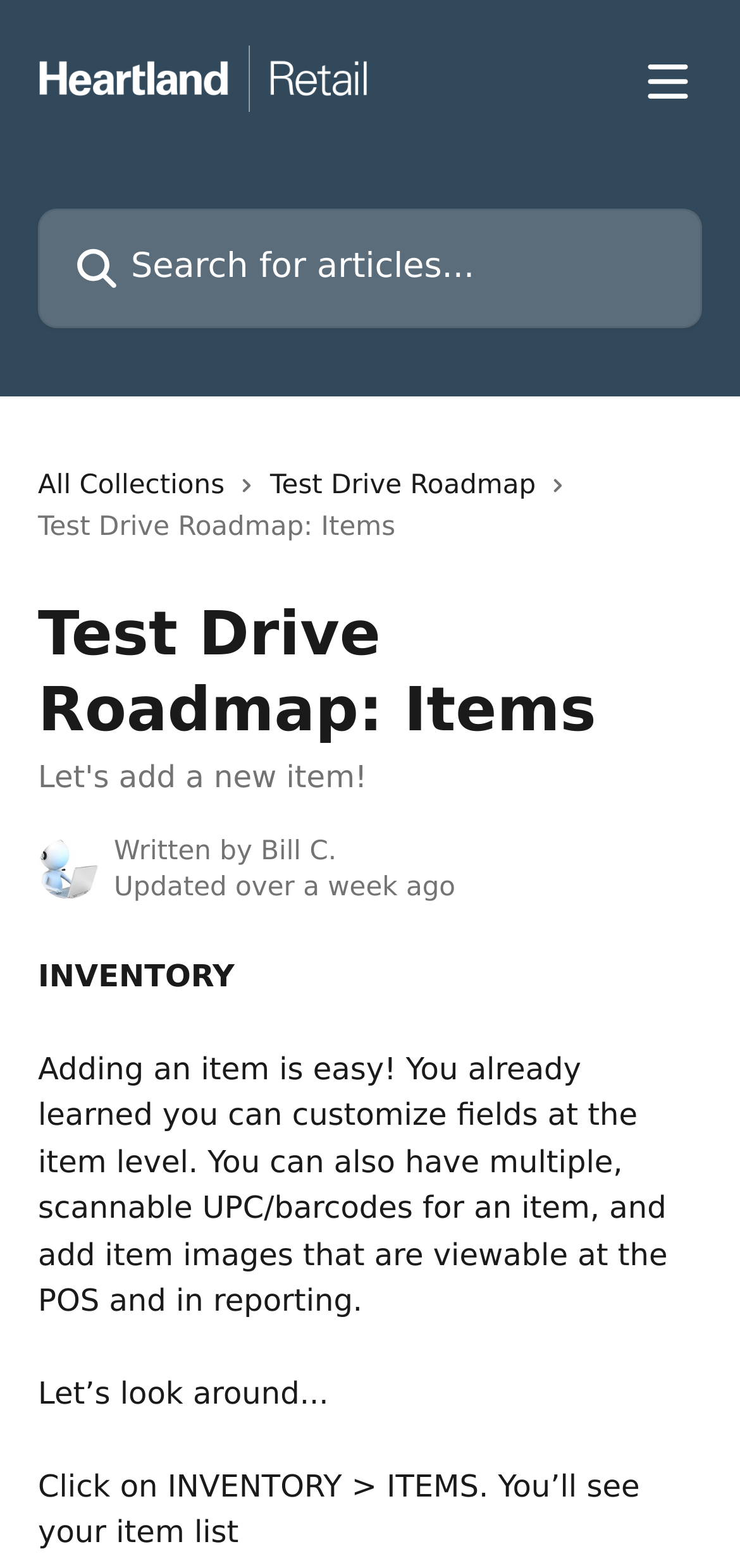What is the current section of the roadmap?
Please provide a single word or phrase in response based on the screenshot.

Items